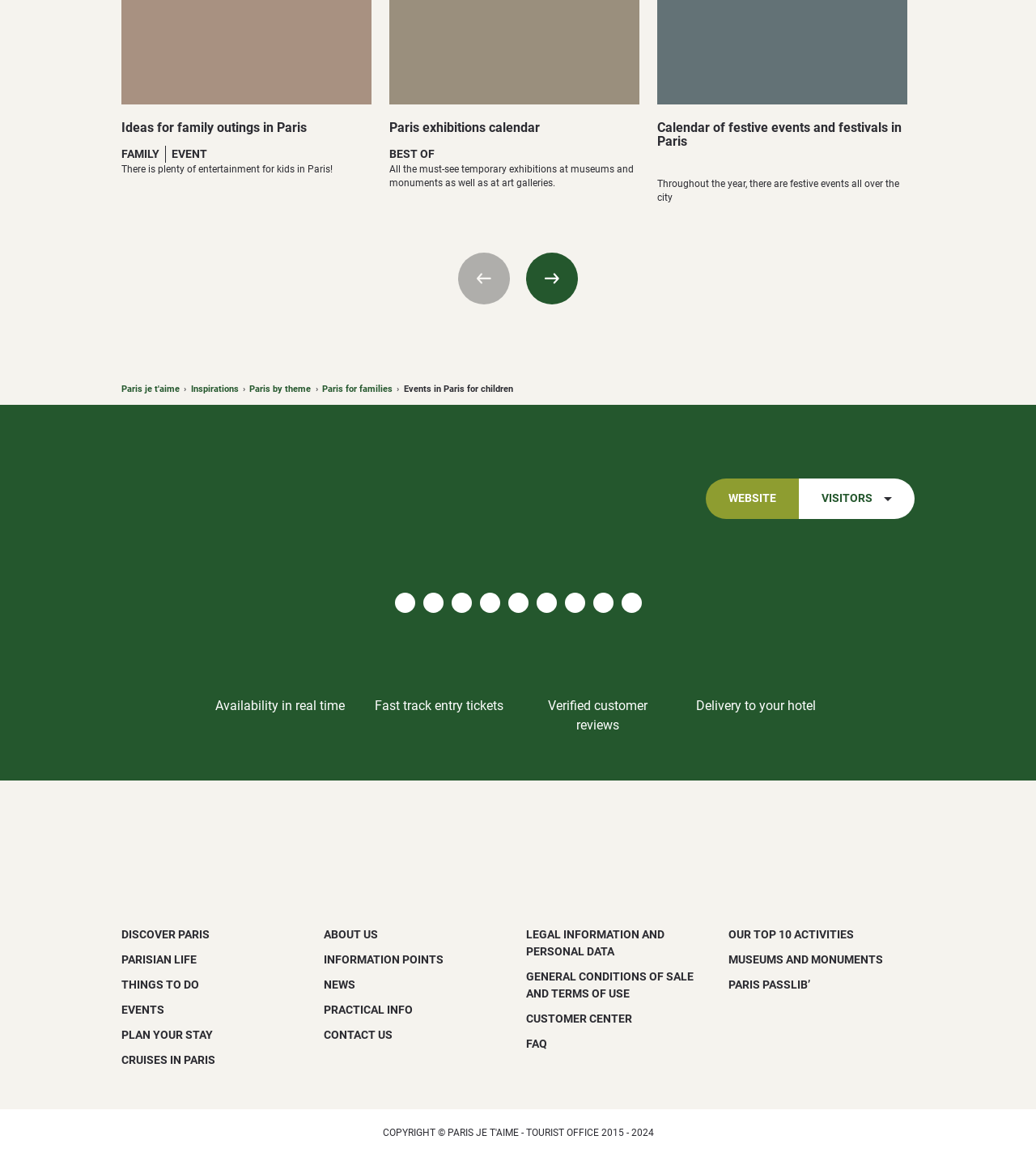Please determine the bounding box coordinates of the element's region to click in order to carry out the following instruction: "Click the 'Ideas for family outings in Paris' link". The coordinates should be four float numbers between 0 and 1, i.e., [left, top, right, bottom].

[0.117, 0.103, 0.296, 0.117]